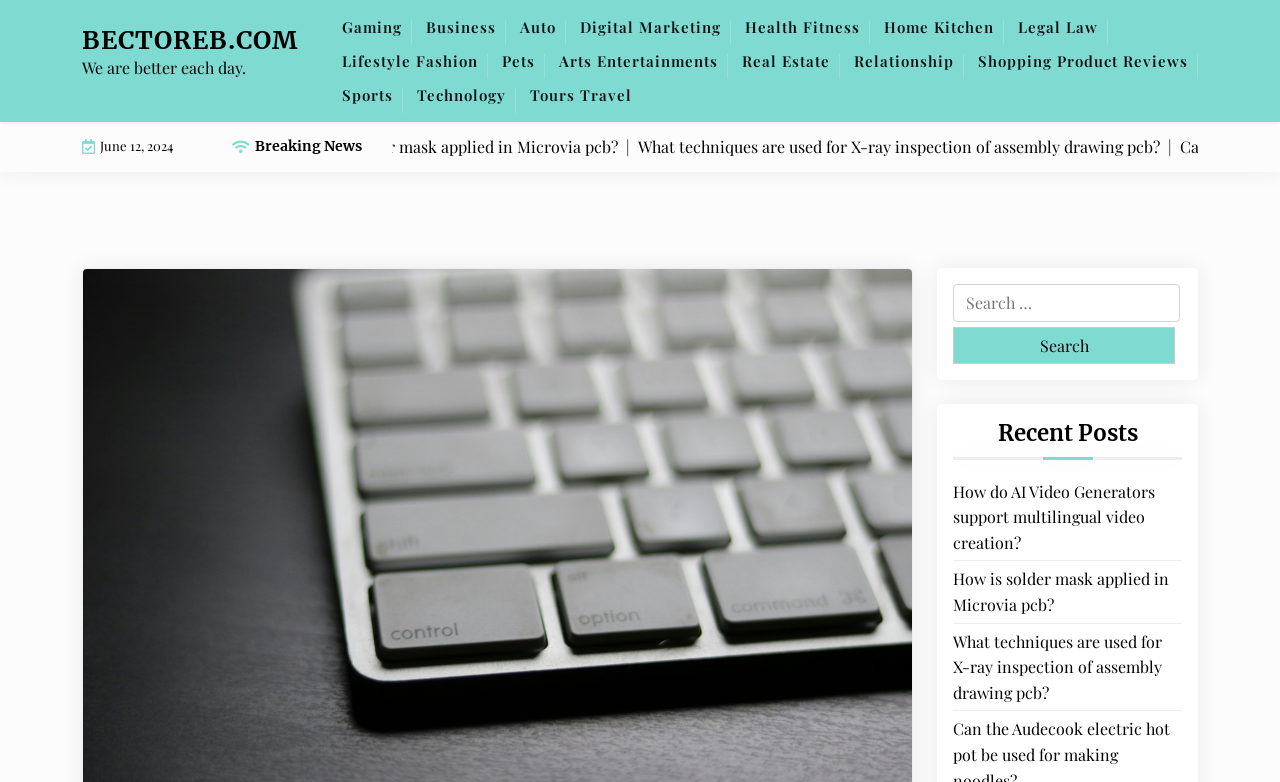Find the bounding box coordinates for the UI element that matches this description: "Shopping Product Reviews".

[0.756, 0.056, 0.936, 0.1]